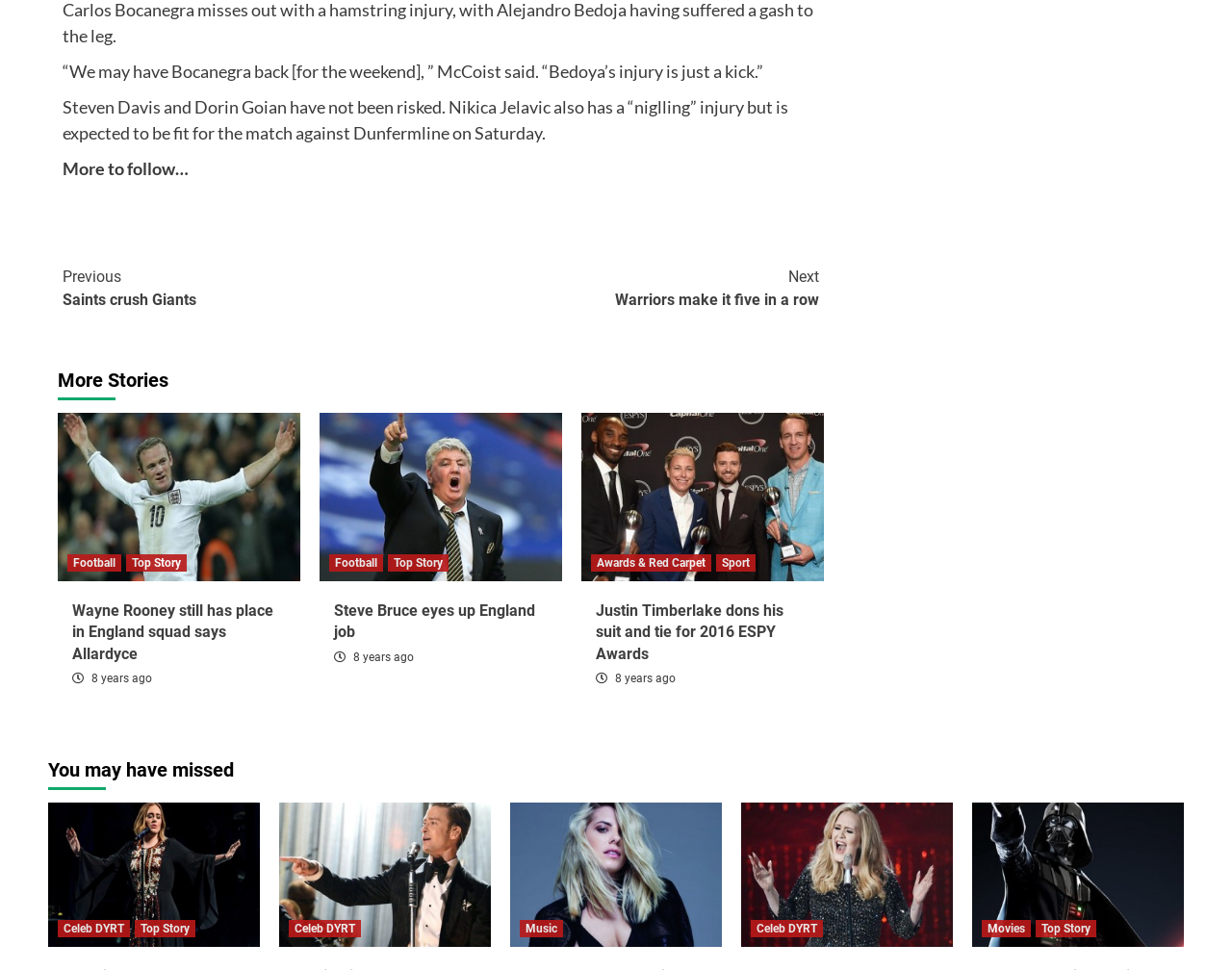Given the element description: "Top Story", predict the bounding box coordinates of the UI element it refers to, using four float numbers between 0 and 1, i.e., [left, top, right, bottom].

[0.102, 0.572, 0.152, 0.589]